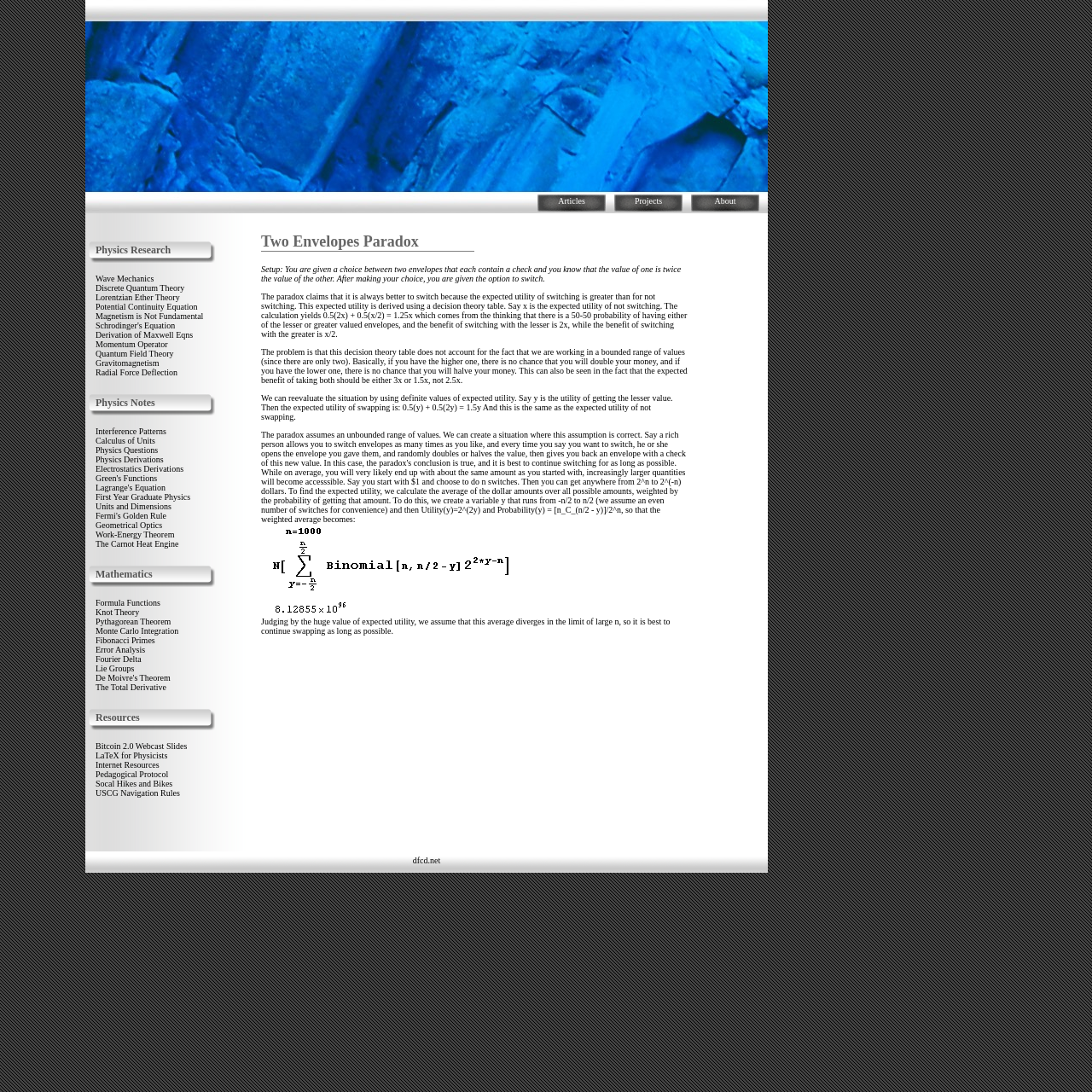Identify the bounding box for the described UI element: "Additional Resources".

None